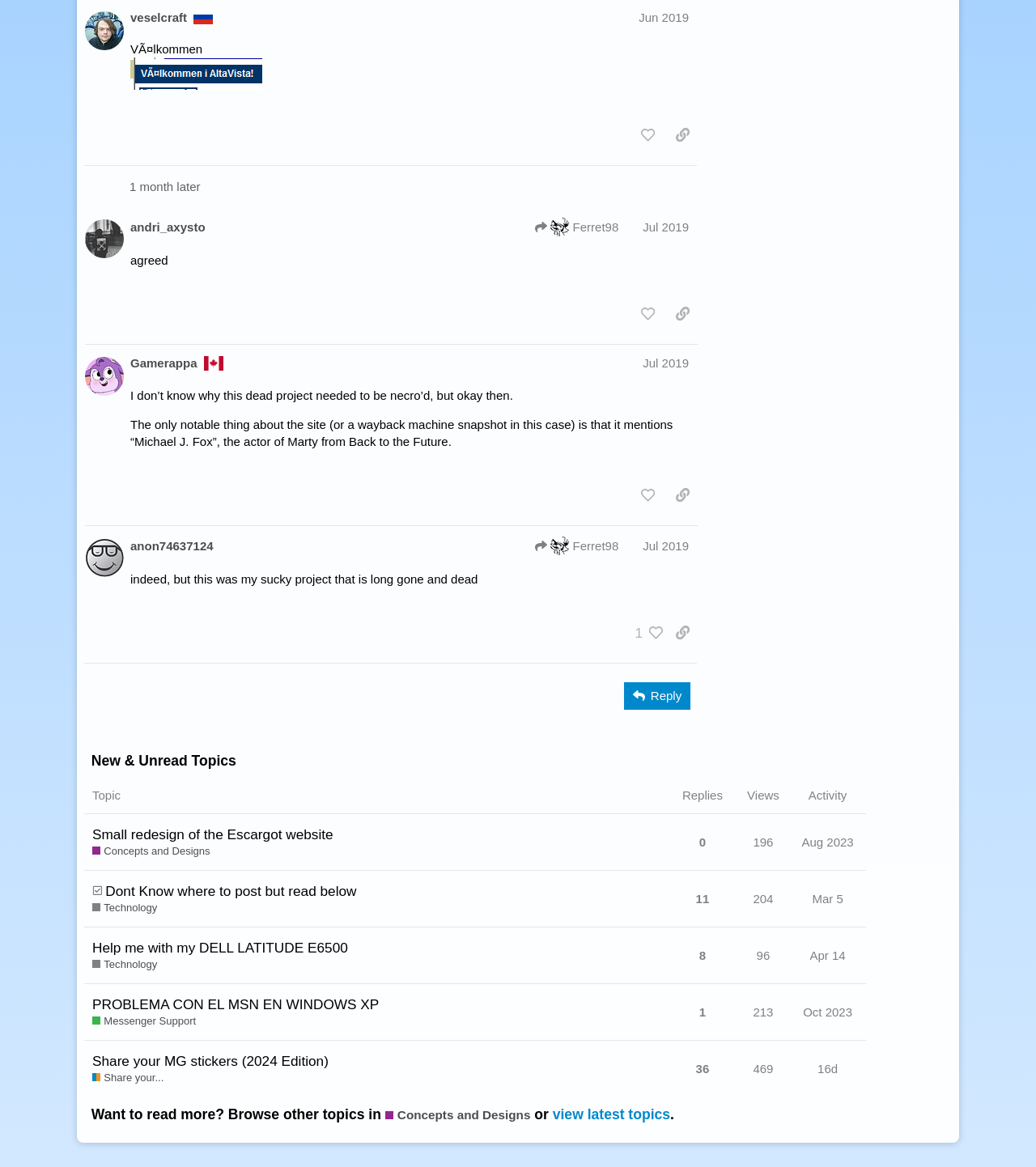Determine the bounding box coordinates for the area you should click to complete the following instruction: "Check the unread topic 'Help me with my DELL LATITUDE E6500'".

[0.081, 0.794, 0.649, 0.843]